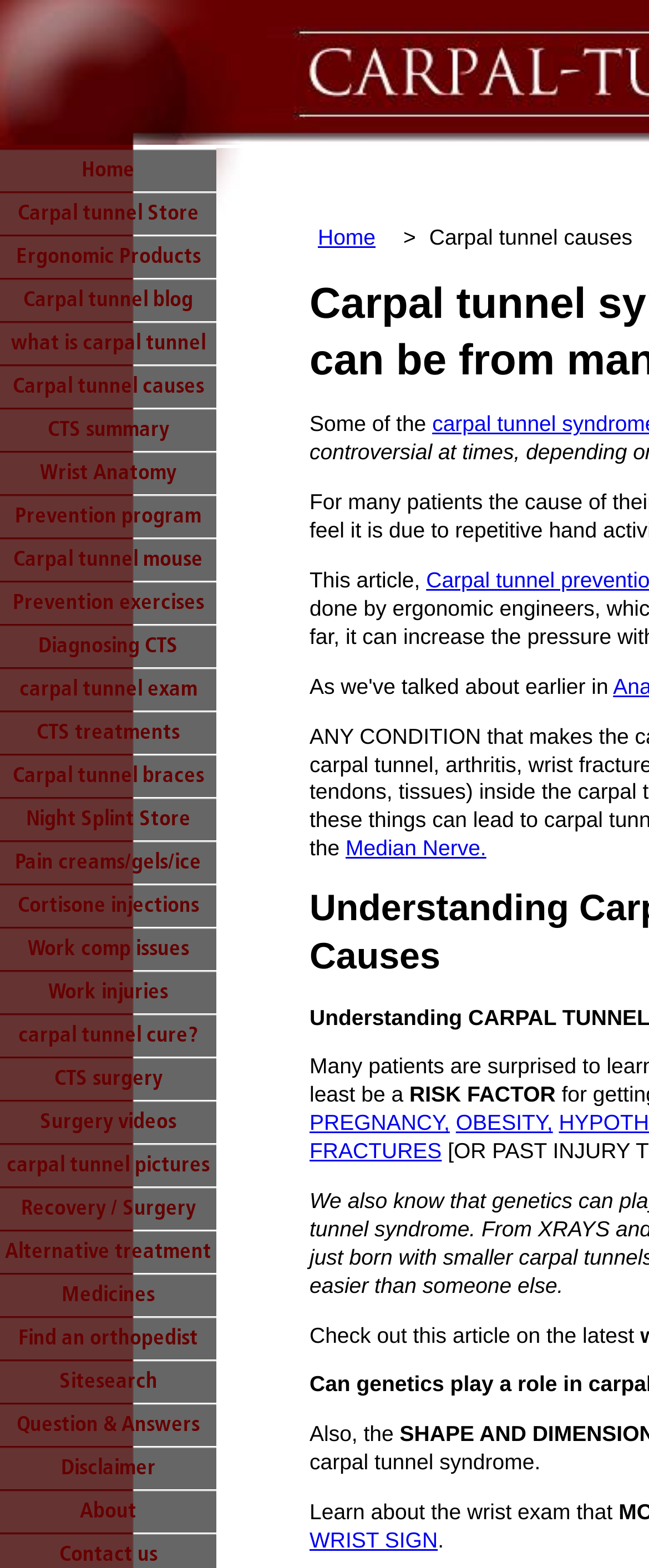Give a concise answer of one word or phrase to the question: 
What is the topic of the article mentioned in the sentence 'Check out this article on the latest...'?

Carpal tunnel syndrome